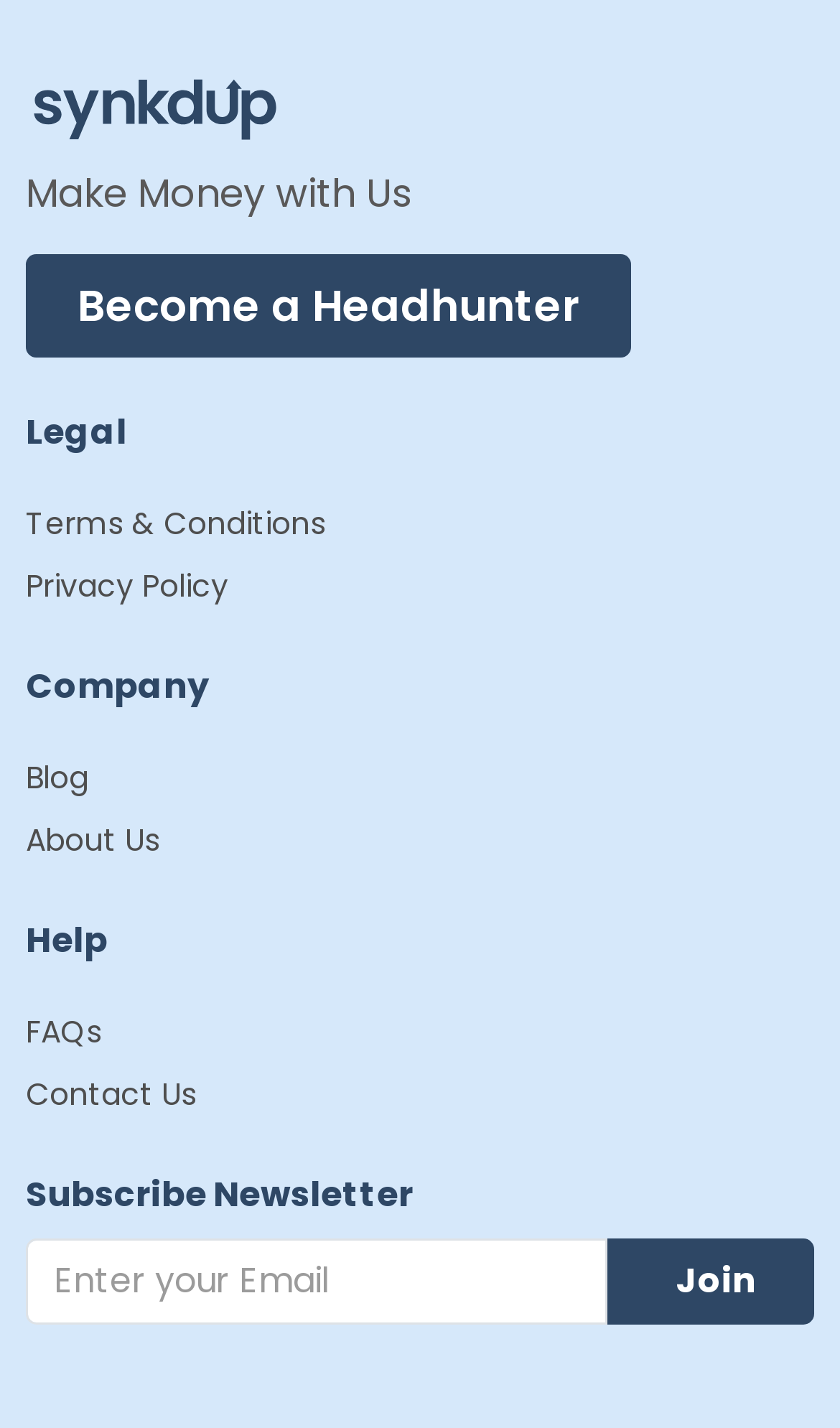Determine the bounding box coordinates for the area that should be clicked to carry out the following instruction: "Read Terms & Conditions".

[0.031, 0.352, 0.387, 0.382]